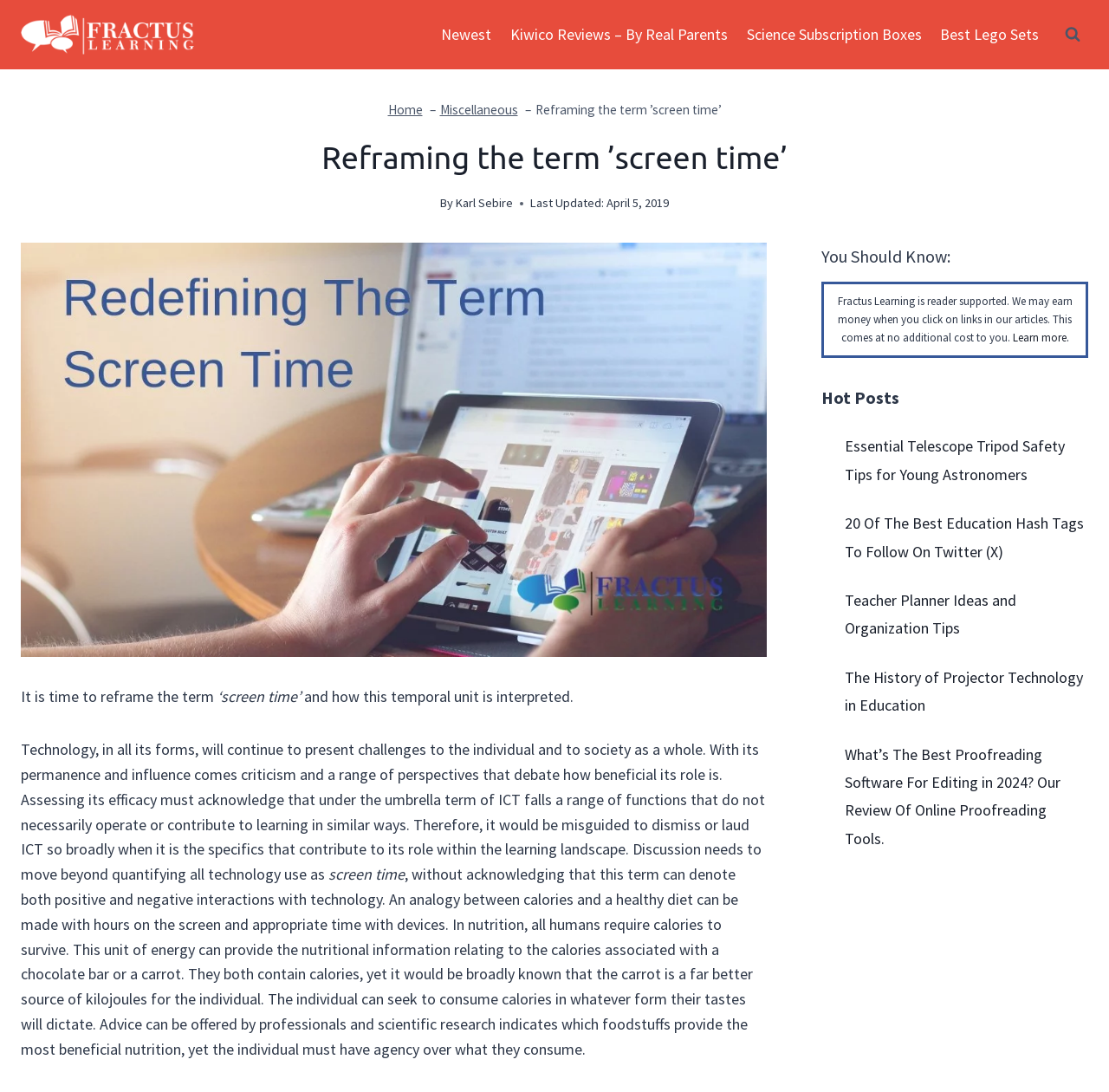Provide a brief response in the form of a single word or phrase:
What is the topic of the article?

Screen time